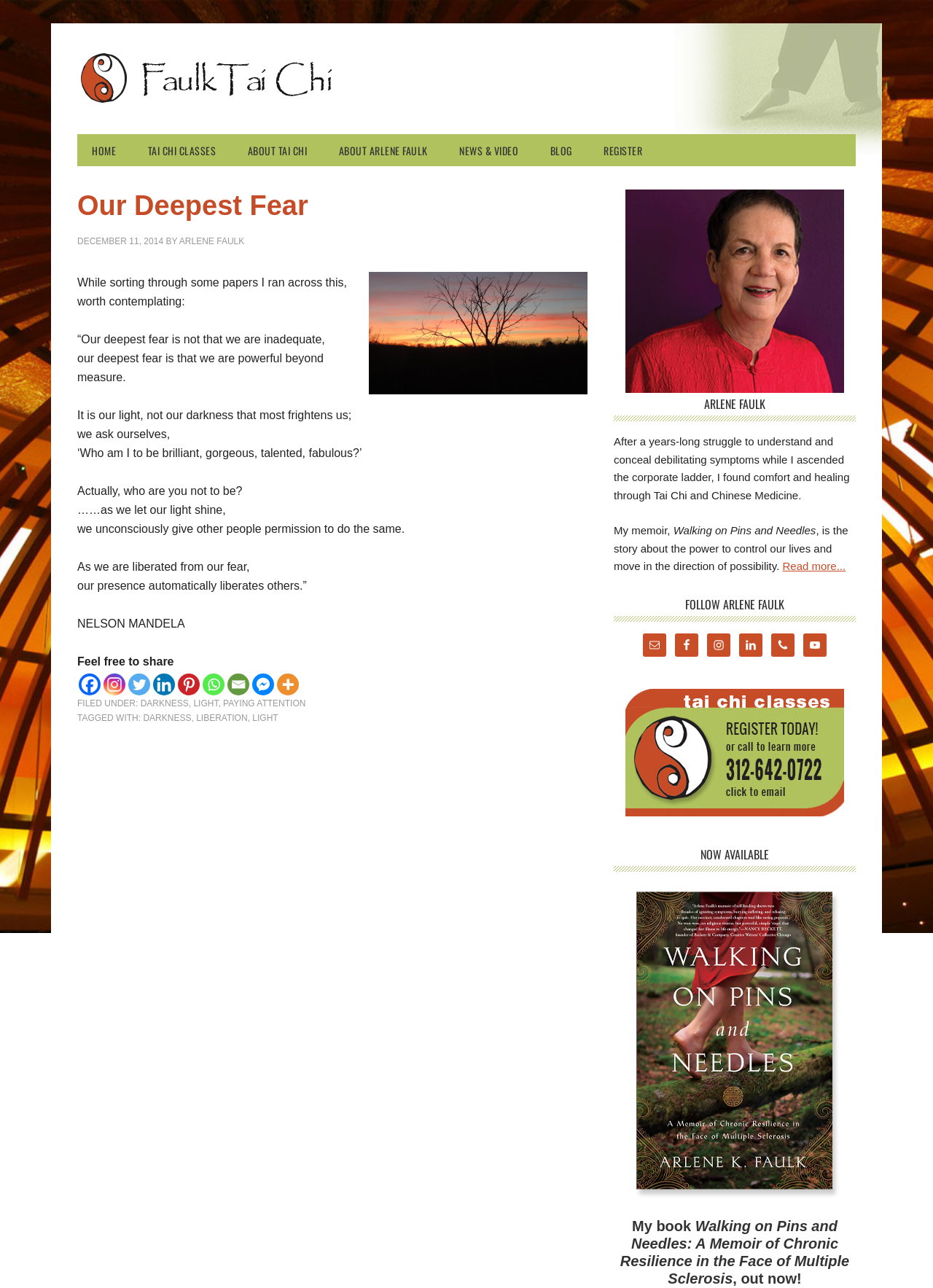Please identify the bounding box coordinates of the region to click in order to complete the given instruction: "Click on the 'HOME' link". The coordinates should be four float numbers between 0 and 1, i.e., [left, top, right, bottom].

[0.083, 0.104, 0.14, 0.129]